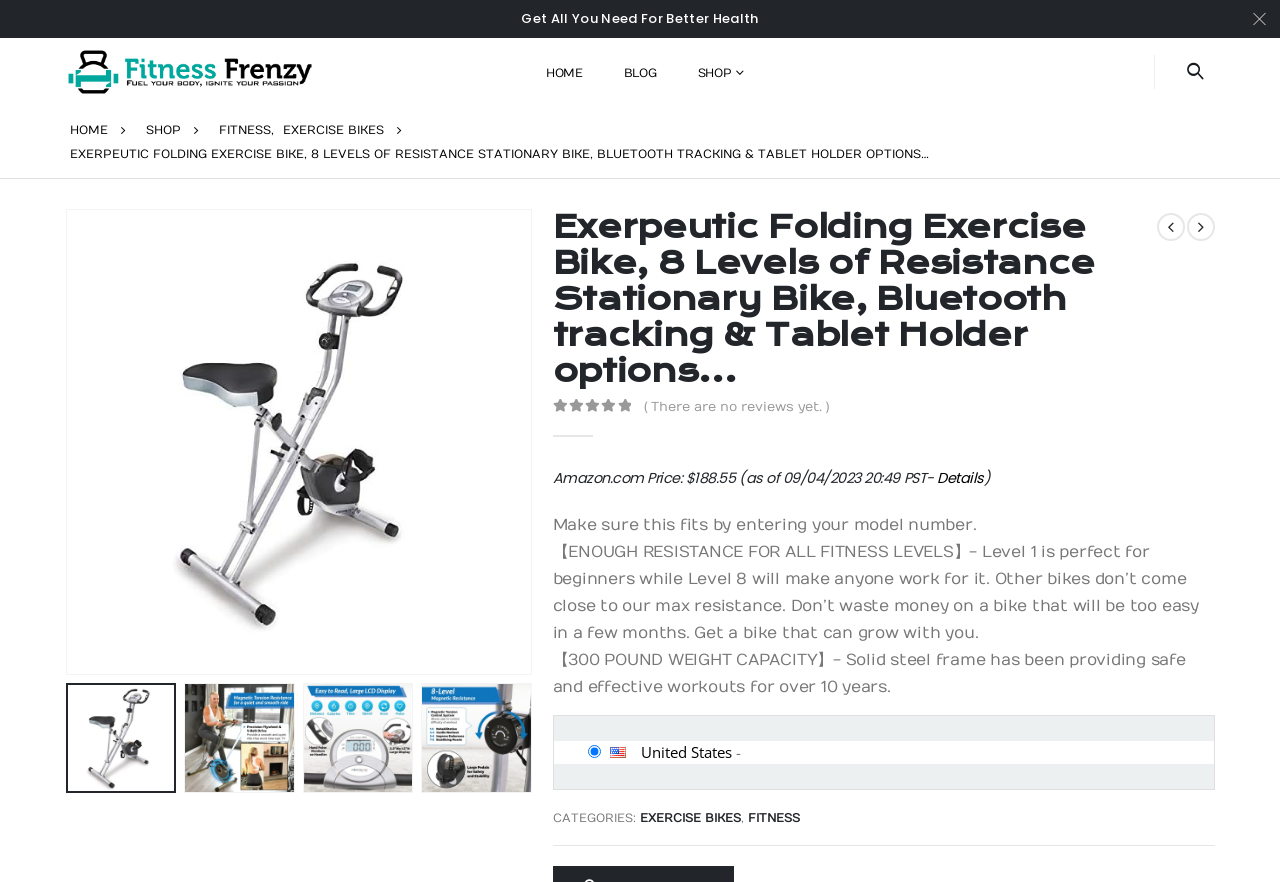Use the information in the screenshot to answer the question comprehensively: What is the price of the exercise bike on Amazon?

I found the answer by looking at the section that mentions 'Amazon.com Price:' and then the price '$188.55' is listed. This indicates that the price of the exercise bike on Amazon is $188.55.